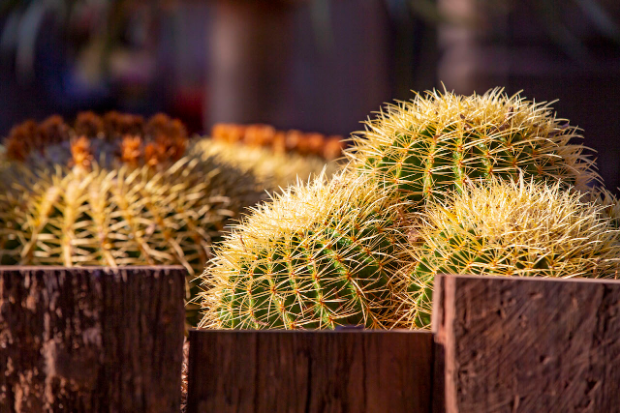Is the scene likely to be indoors or outdoors?
Look at the image and respond to the question as thoroughly as possible.

Although the caption does not explicitly state the location, it mentions a 'garden or greenhouse environment', which suggests that the scene is likely to be indoors, possibly in a greenhouse or a room with a garden setting.